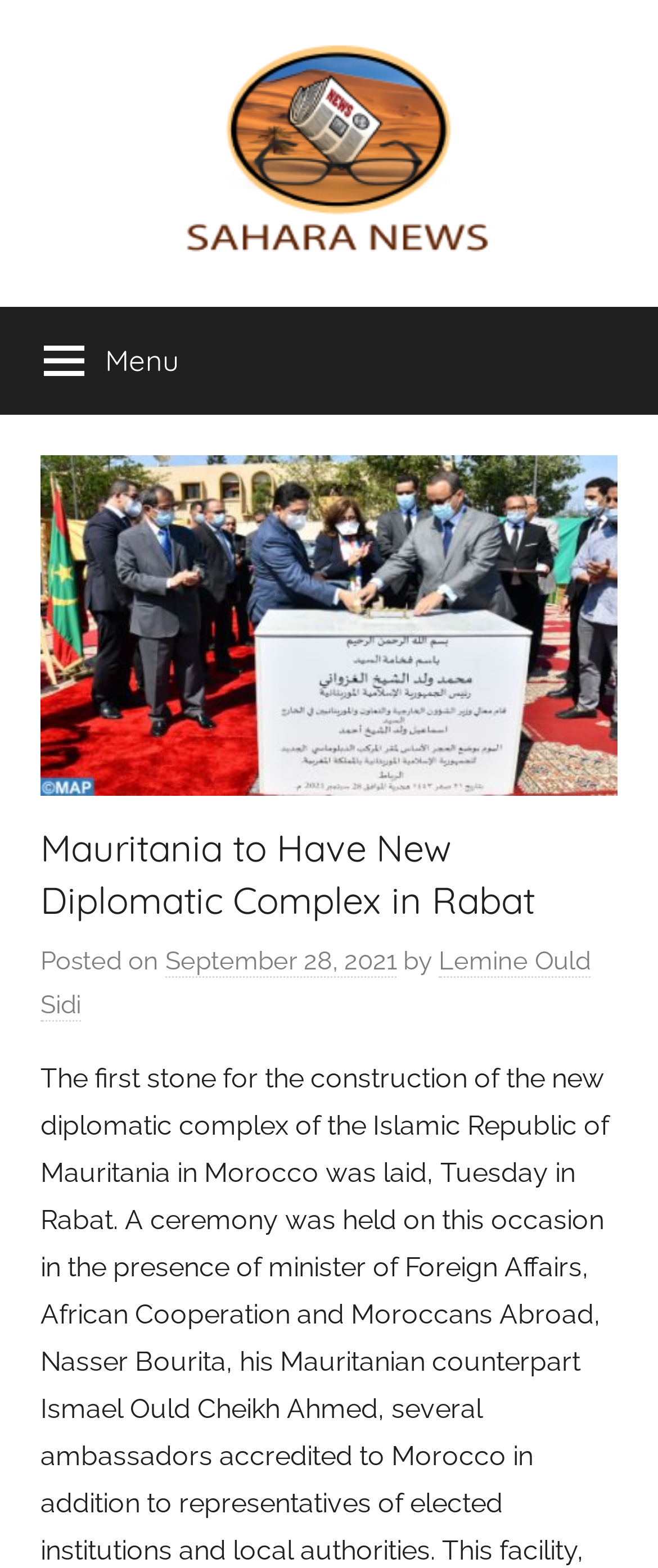Who is the author of the article?
Refer to the image and provide a detailed answer to the question.

The author of the article can be found in the middle of the webpage, where it is written as 'by Lemine Ould Sidi'.